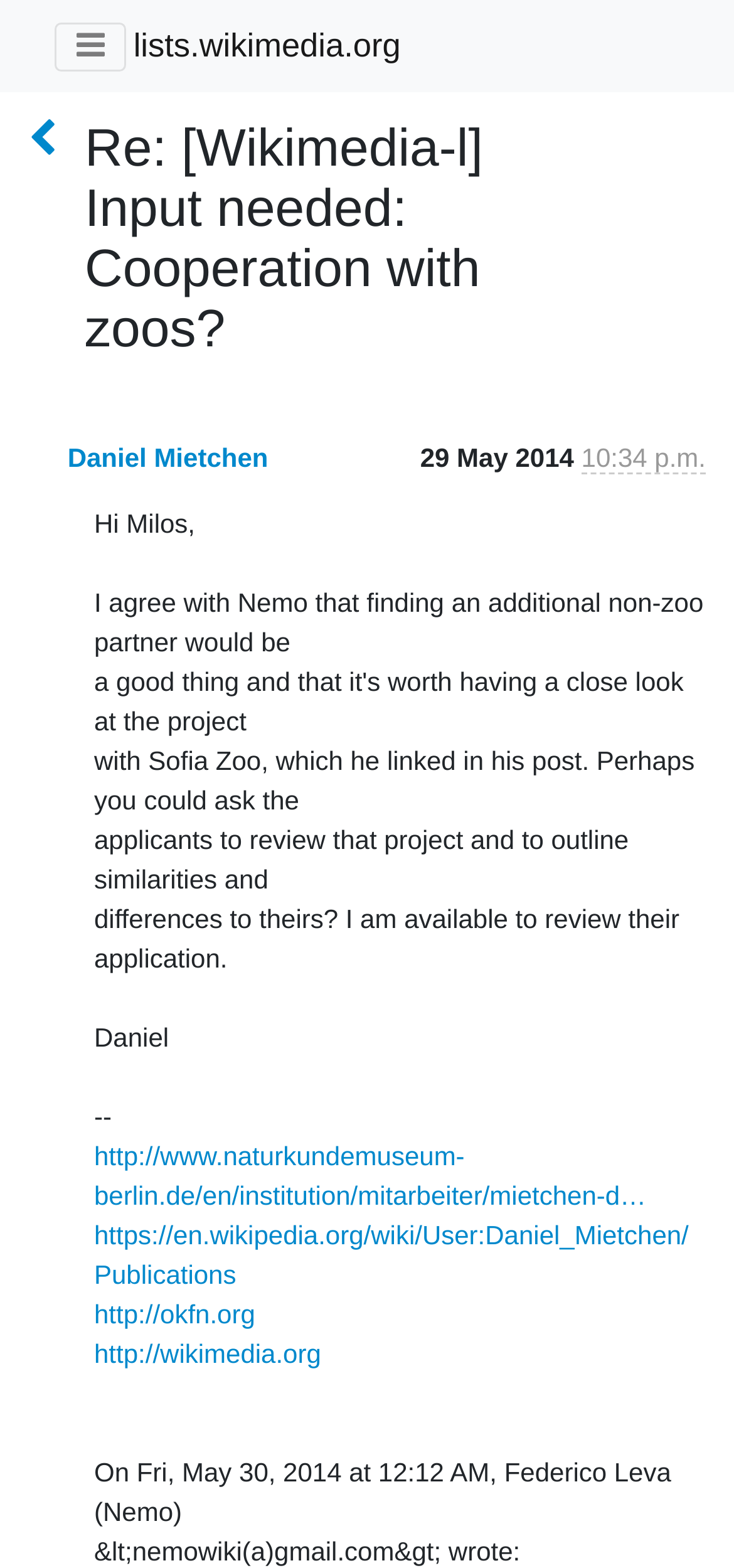Give a short answer using one word or phrase for the question:
What is the time of the email?

12:34 a.m.